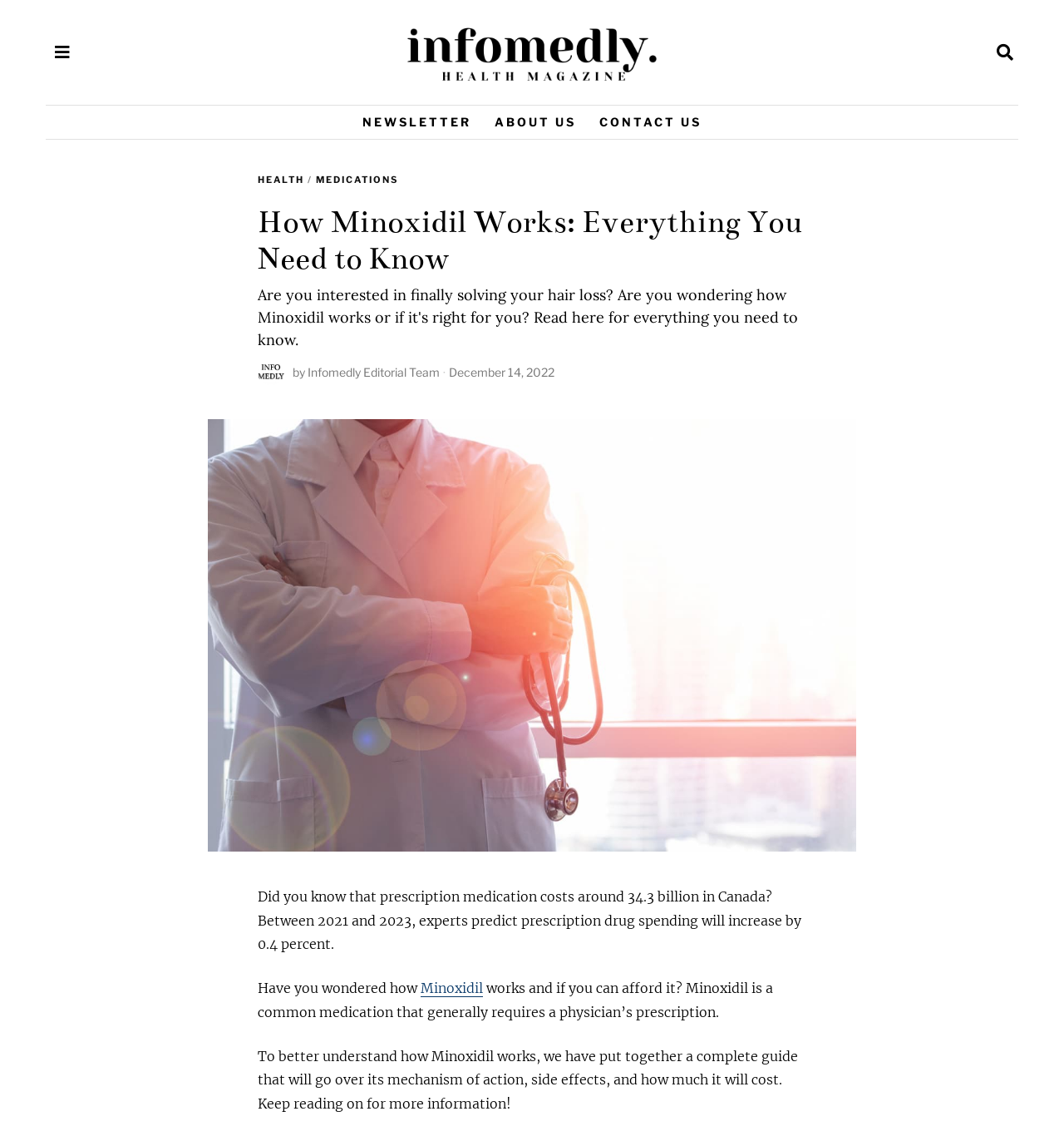Please identify the bounding box coordinates of the element that needs to be clicked to execute the following command: "Read the article by Infomedly Editorial Team". Provide the bounding box using four float numbers between 0 and 1, formatted as [left, top, right, bottom].

[0.289, 0.321, 0.413, 0.334]